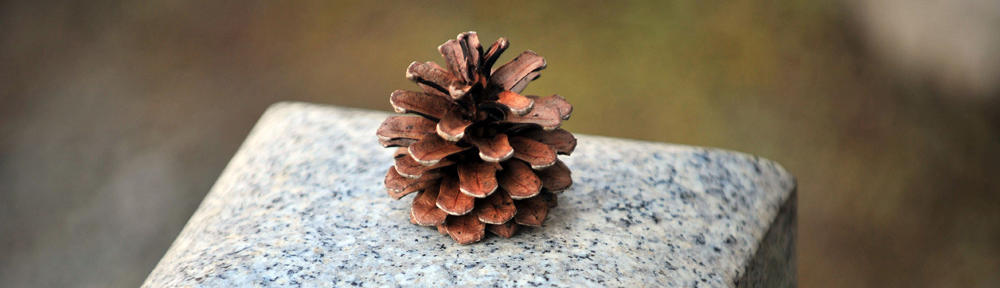What is the effect of the blurred background?
Refer to the image and provide a one-word or short phrase answer.

Serene and earthy ambiance